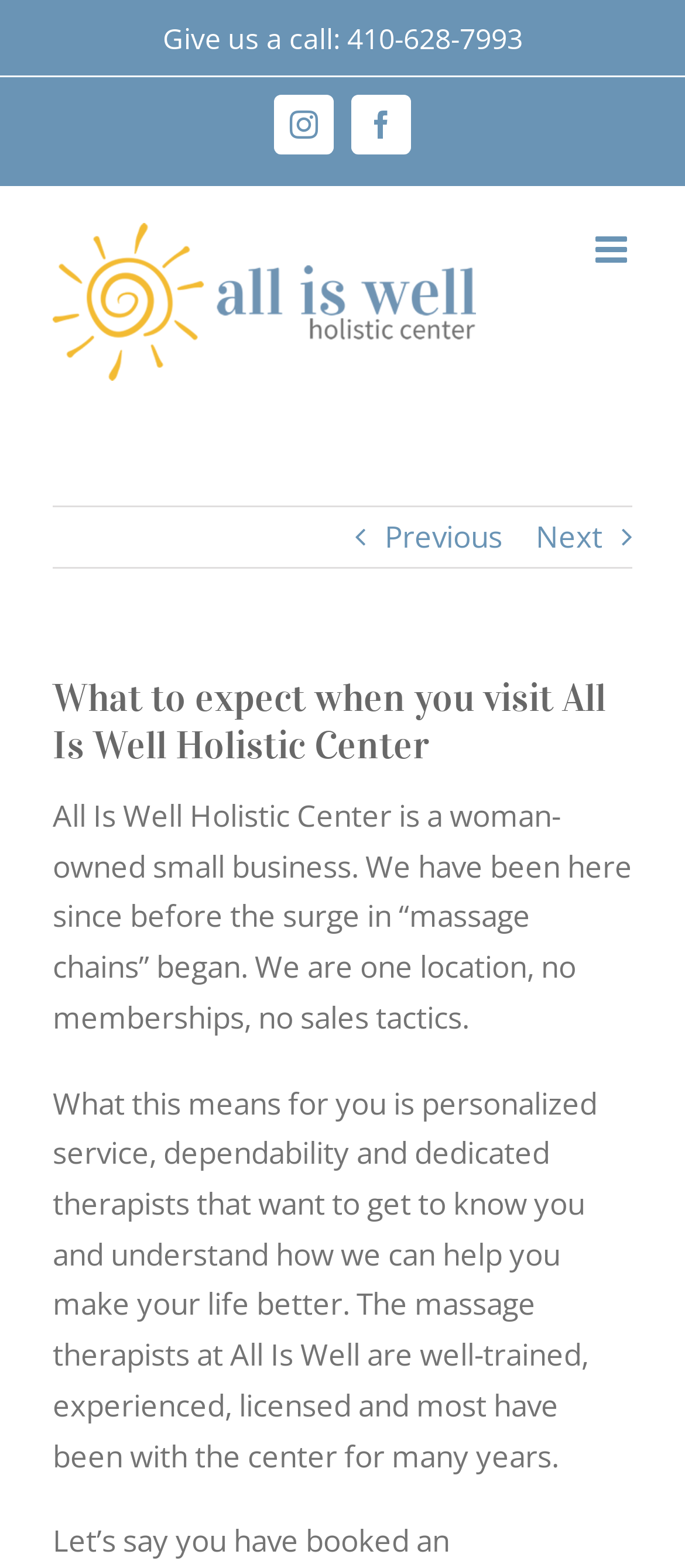What is unique about the massage therapists at All Is Well?
Please ensure your answer to the question is detailed and covers all necessary aspects.

I found this information by reading the static text element that describes the massage therapists, which says 'The massage therapists at All Is Well are well-trained, experienced, licensed...'.